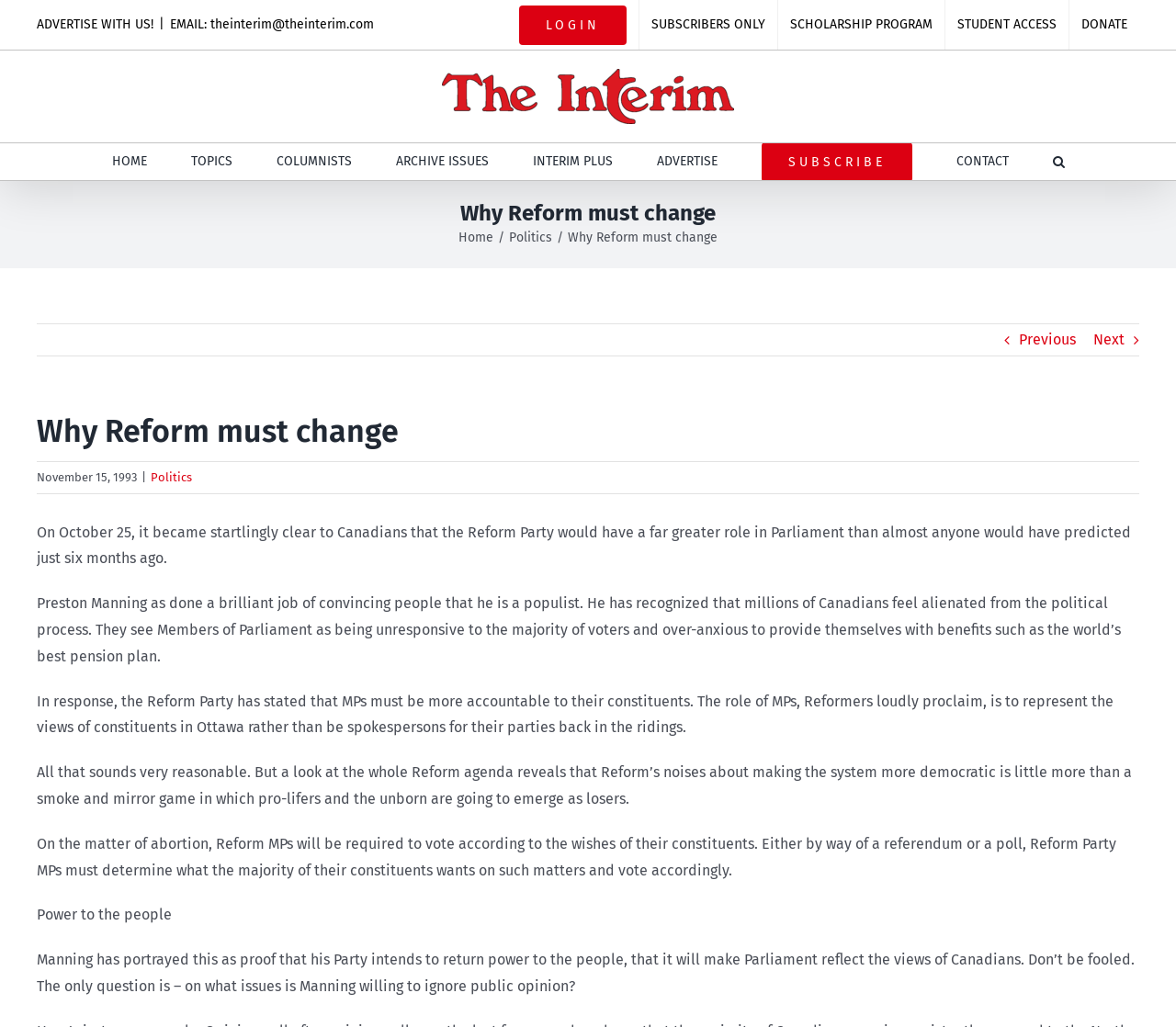Please give a concise answer to this question using a single word or phrase: 
What is the purpose of the navigation menu?

To navigate the website